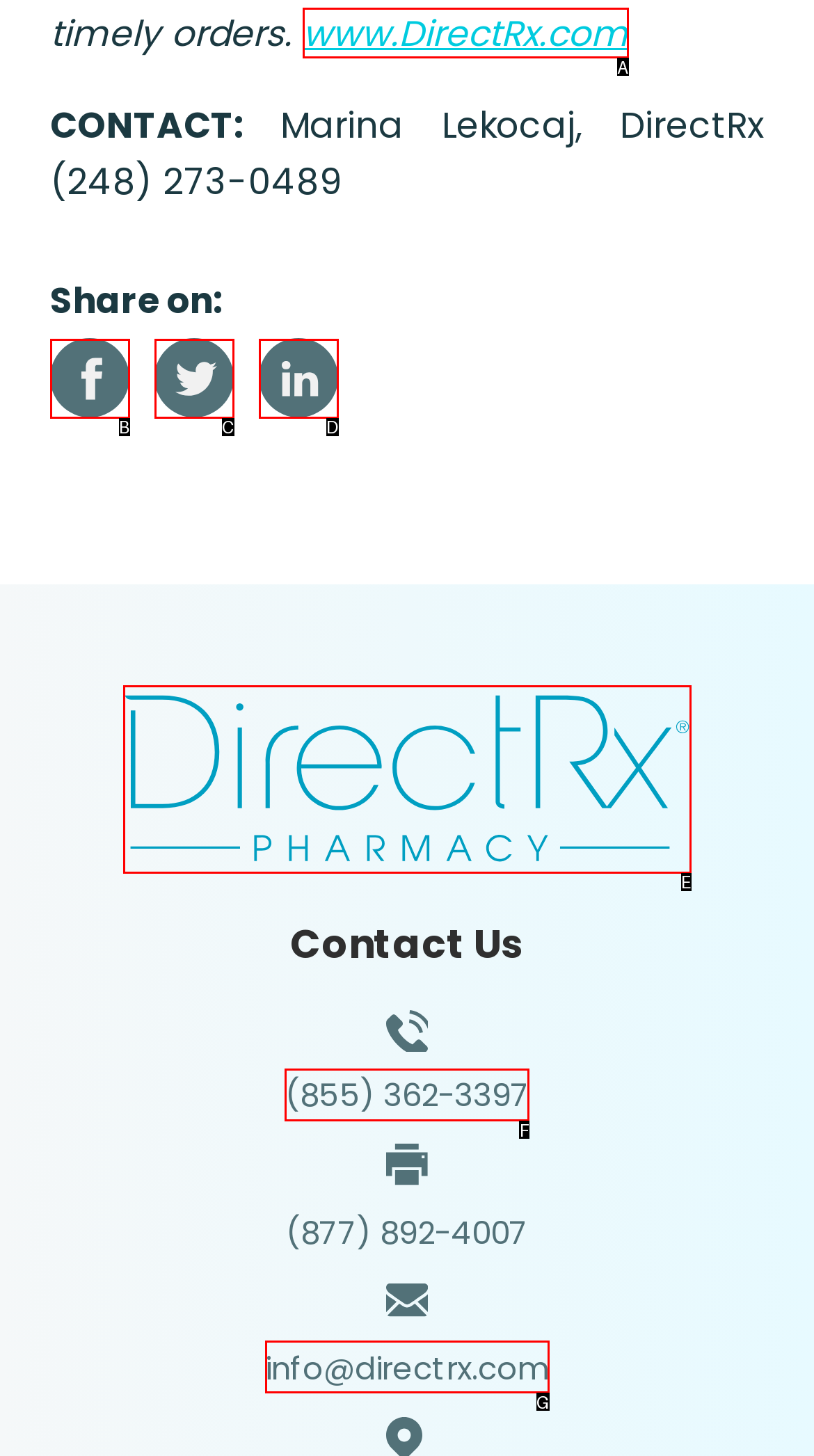Which option best describes: LinkedIn
Respond with the letter of the appropriate choice.

D